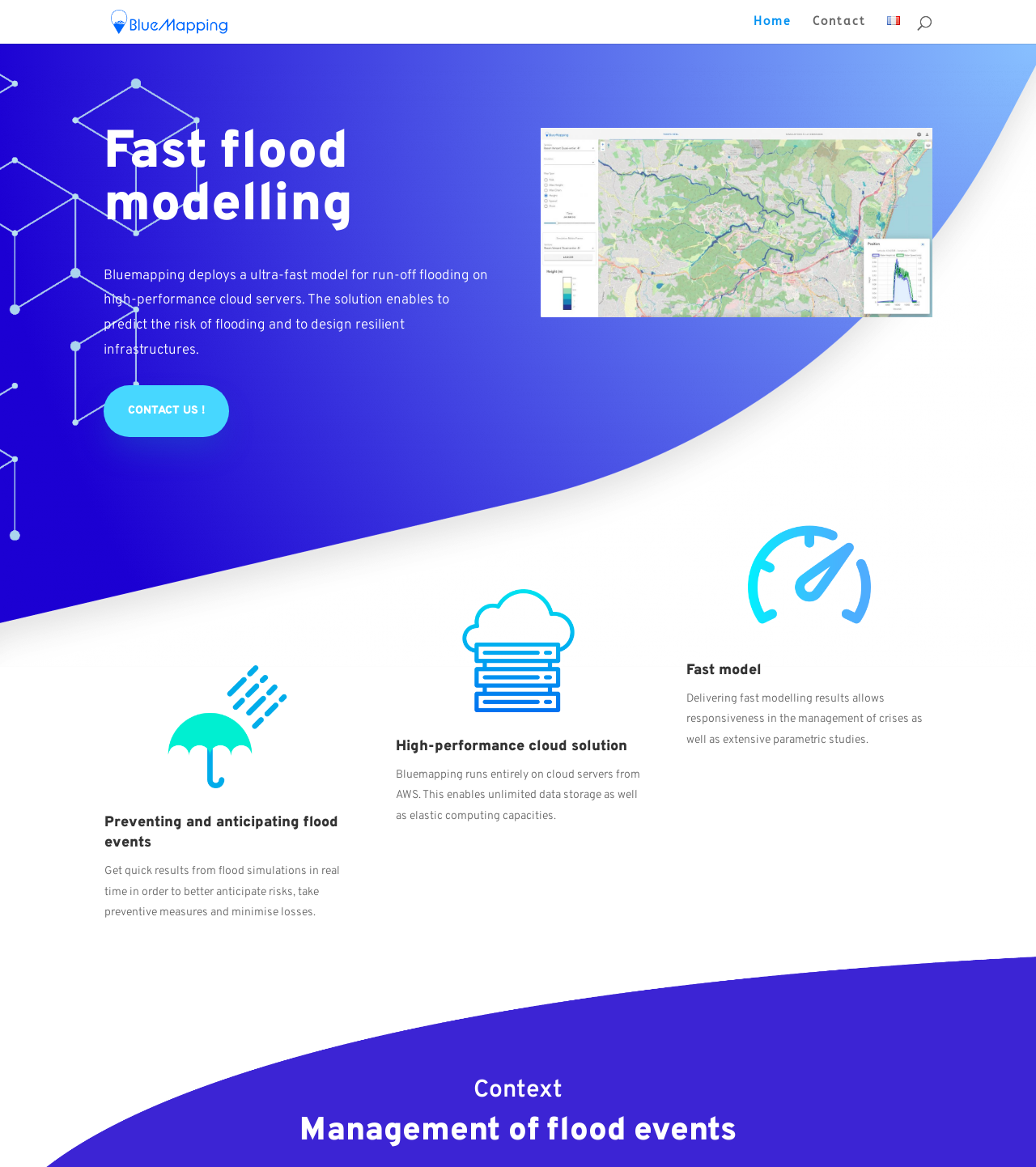What is the benefit of Bluemapping's fast model?
Provide a concise answer using a single word or phrase based on the image.

Responsive crisis management